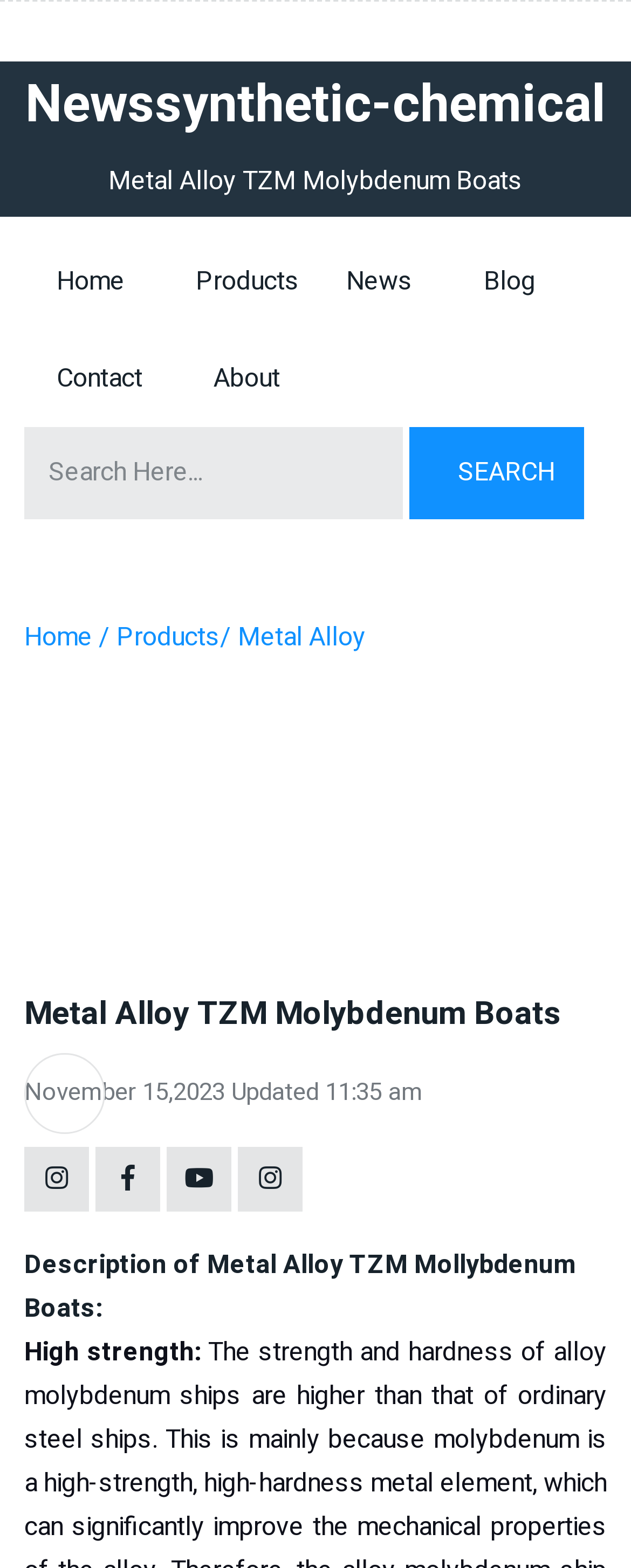Find the bounding box coordinates for the HTML element described as: "Contact". The coordinates should consist of four float values between 0 and 1, i.e., [left, top, right, bottom].

[0.038, 0.21, 0.277, 0.272]